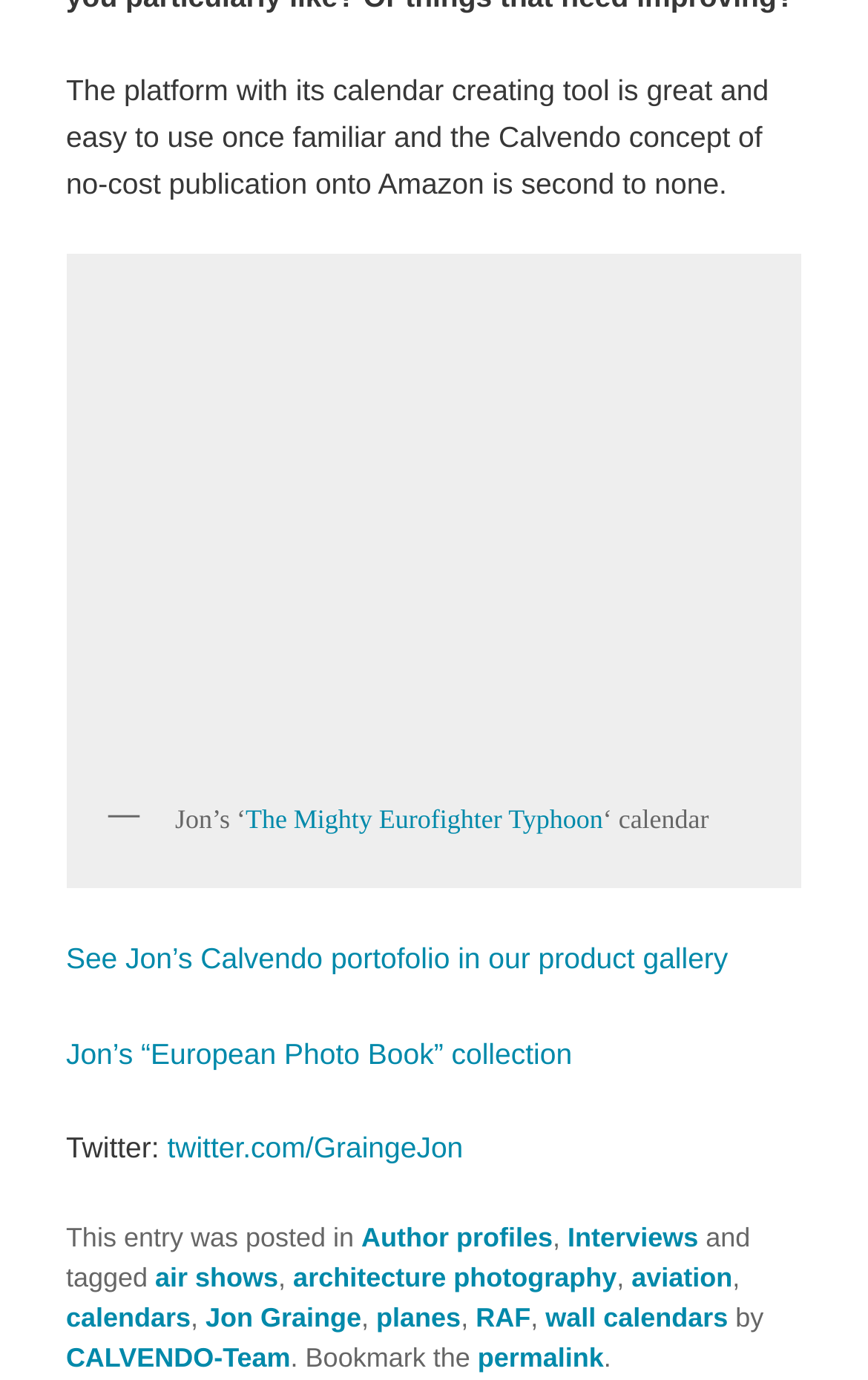Reply to the question with a single word or phrase:
What is the name of the author mentioned?

Jon Grainge